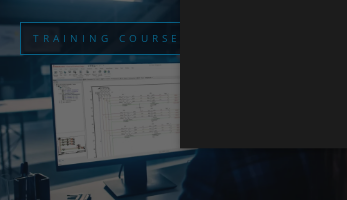Offer a detailed narrative of the image.

The image showcases a professional engaging with a computer screen while working on electrical schematics, highlighting the context of a training course. The software interface displayed likely pertains to the 3DEXPERIENCE Electrical Schematic Designer, emphasizing the technical aspects of electrical design. The background suggests a modern workspace, contributing to an atmosphere of focused learning and application. Prominent text labeled "TRAINING COURSE" indicates the educational nature of the content, making it clear that this setting is designed for skill enhancement in electrical design software, particularly relevant for participants looking to deepen their technical expertise.